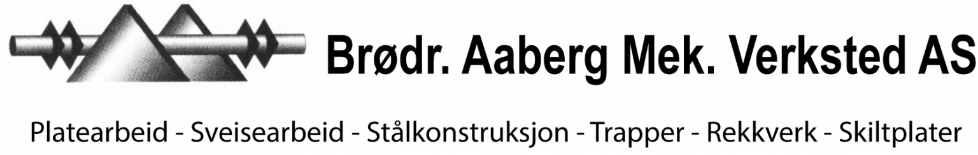Explain the image in a detailed way.

The image features the logo of "Brødr. Aaberg Mek. Verksted AS," a company likely involved in mechanical and construction services. The logo prominently displays the company name in bold, clear typography, accompanied by a graphic symbol featuring stylized geometric shapes, including triangles and cylindrical forms, which may represent their industrial focus. Below the company name, a list of services is provided in a smaller font, highlighting areas such as "Platearbeid" (plate work), "Sveisearbeid" (welding work), "Stål konstruksjon" (steel construction), "Trapper" (stairs), "Rekkverk" (railings), and "Skiltplater" (sign plates). This conveys the company's diverse expertise in mechanical and construction projects.